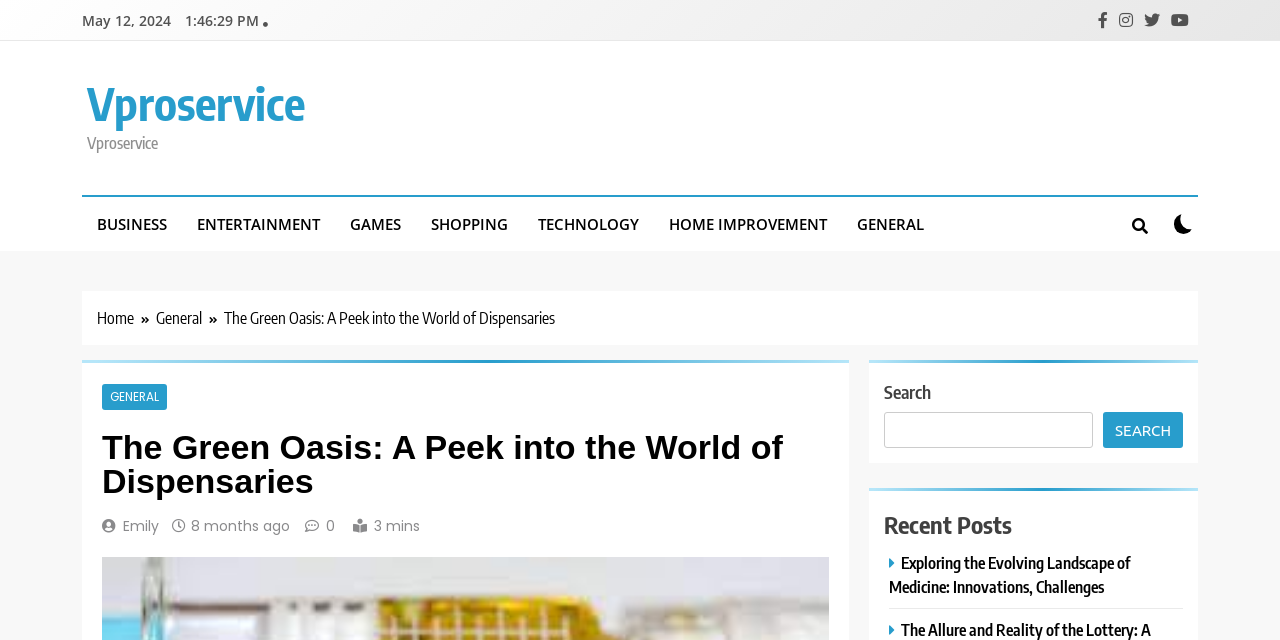Refer to the image and provide a thorough answer to this question:
What is the date of the current webpage?

The date can be found at the top of the webpage, where it says 'May 12, 2024' in a static text element.